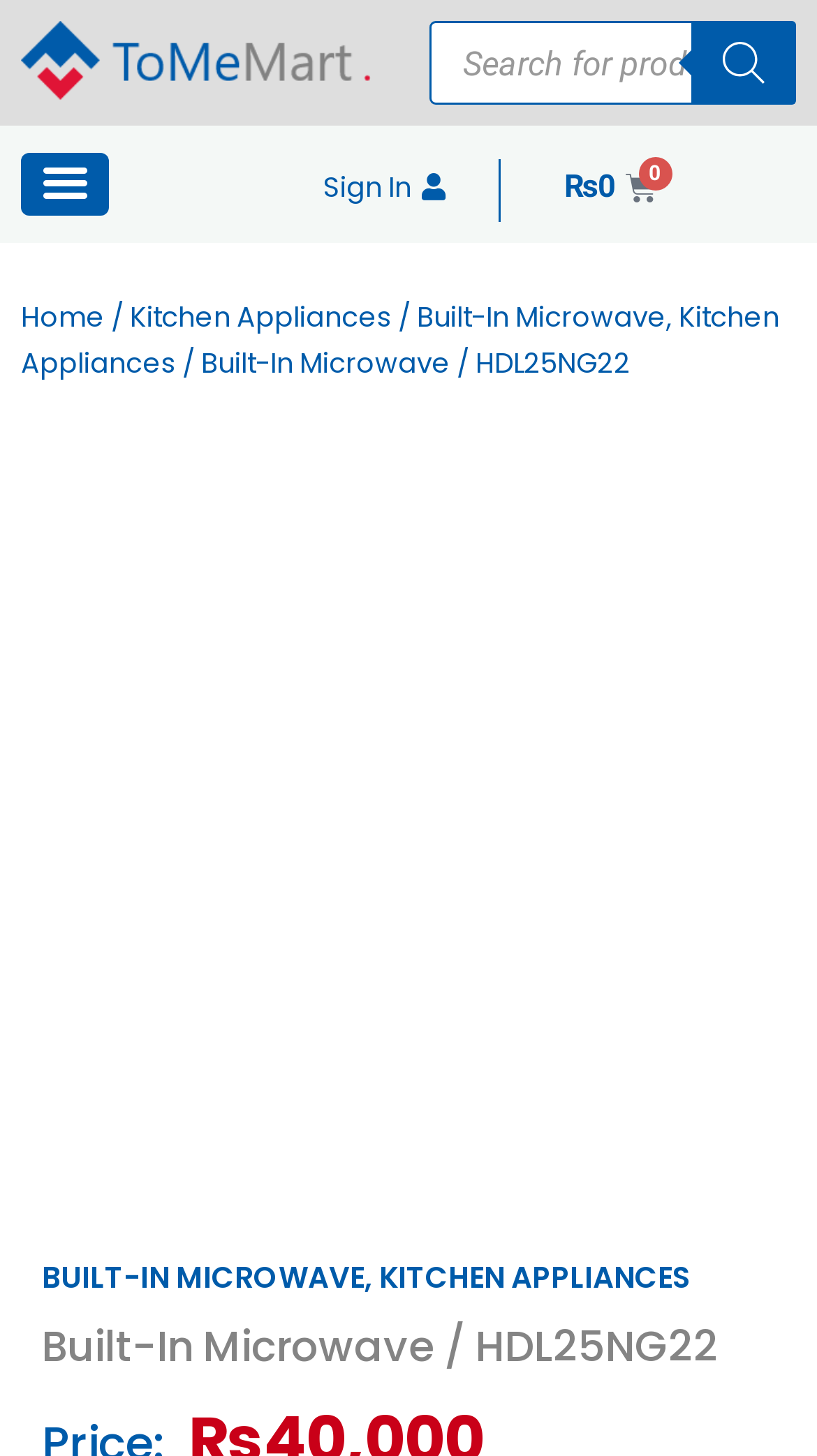Determine the bounding box coordinates of the clickable element necessary to fulfill the instruction: "View product details". Provide the coordinates as four float numbers within the 0 to 1 range, i.e., [left, top, right, bottom].

[0.051, 0.309, 0.949, 0.812]